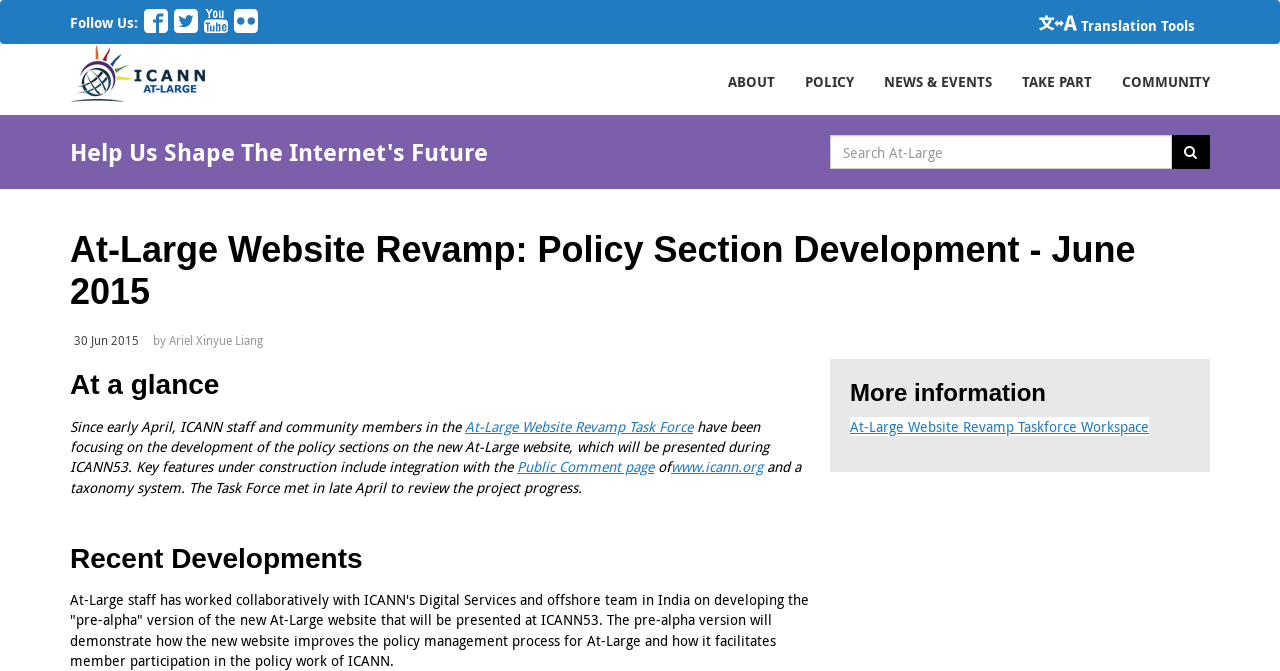What is the topic of the 'At a glance' section?
Refer to the screenshot and answer in one word or phrase.

At-Large Website Revamp